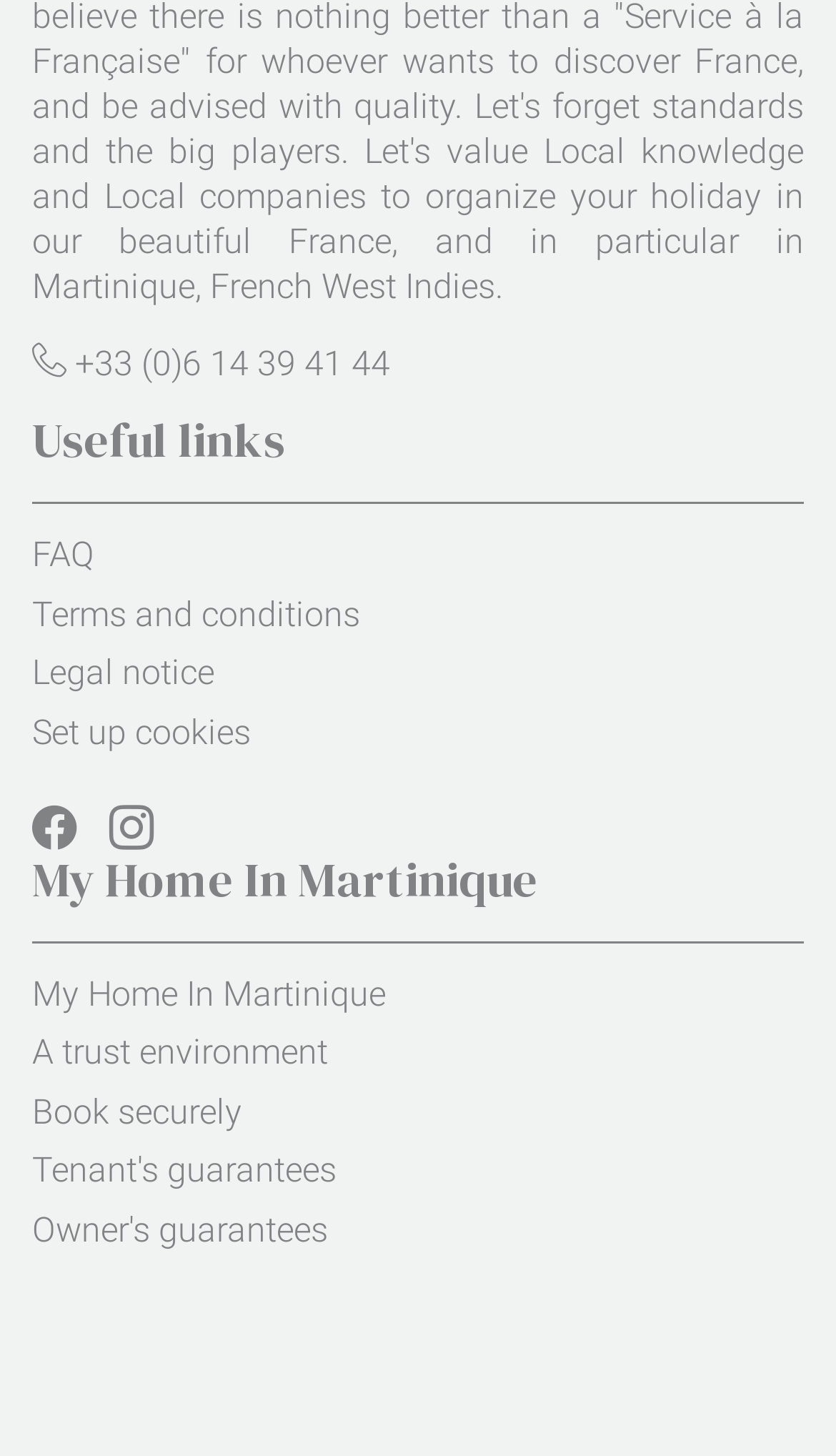Please find the bounding box coordinates of the clickable region needed to complete the following instruction: "Search for a destination". The bounding box coordinates must consist of four float numbers between 0 and 1, i.e., [left, top, right, bottom].

None